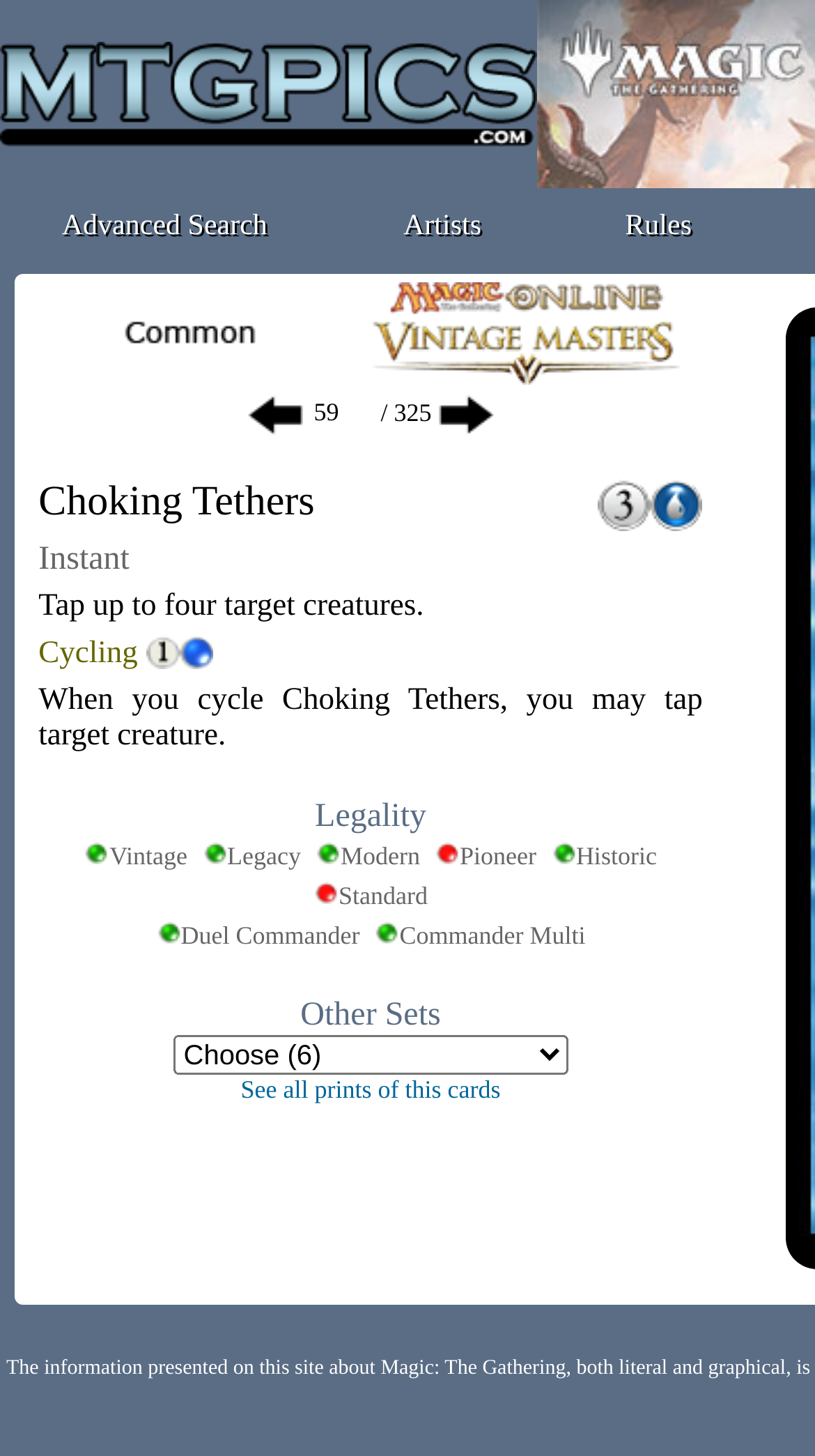Determine the bounding box coordinates of the section to be clicked to follow the instruction: "See all prints of this card". The coordinates should be given as four float numbers between 0 and 1, formatted as [left, top, right, bottom].

[0.295, 0.739, 0.614, 0.759]